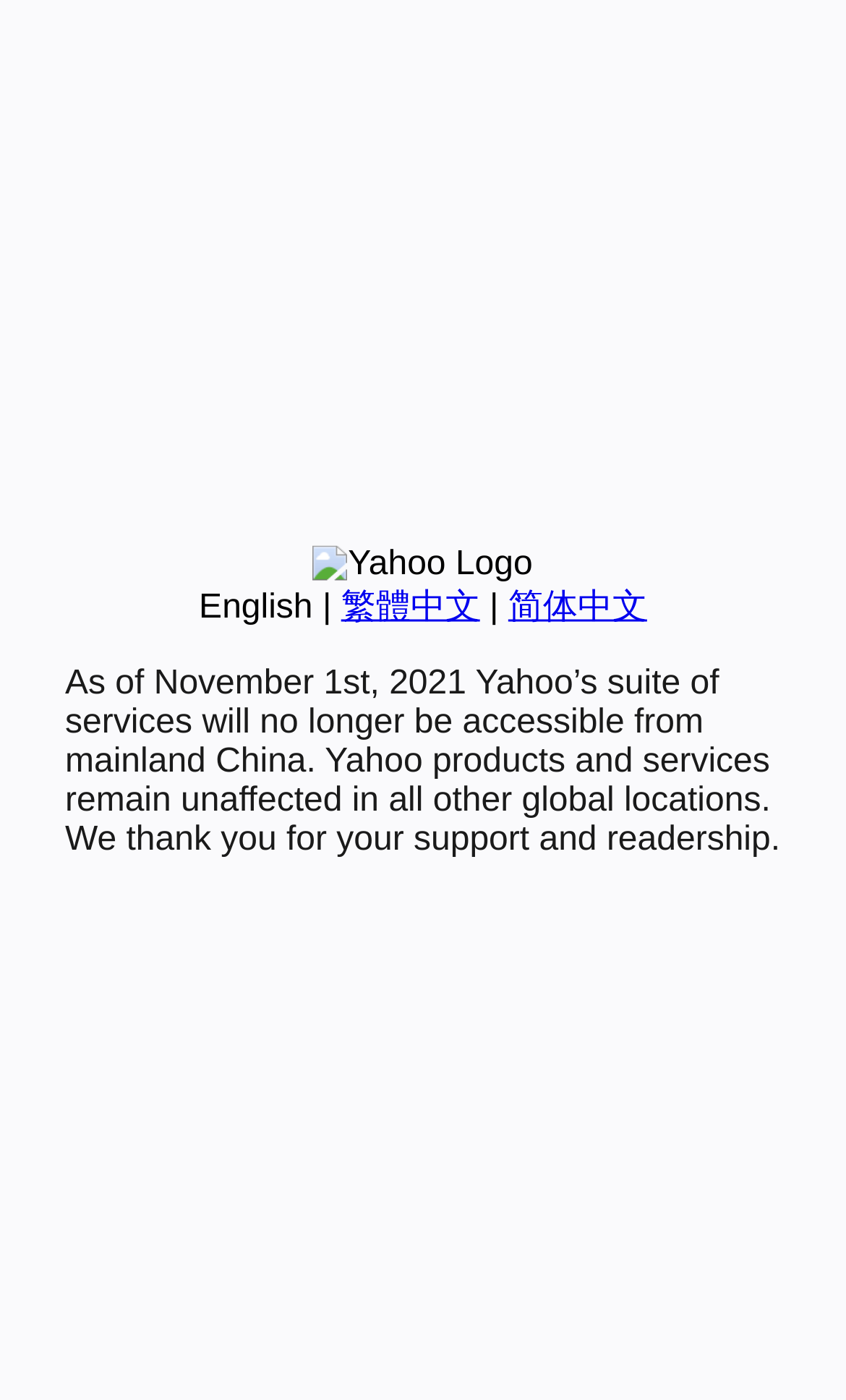Please determine the bounding box coordinates for the UI element described here. Use the format (top-left x, top-left y, bottom-right x, bottom-right y) with values bounded between 0 and 1: 简体中文

[0.601, 0.421, 0.765, 0.447]